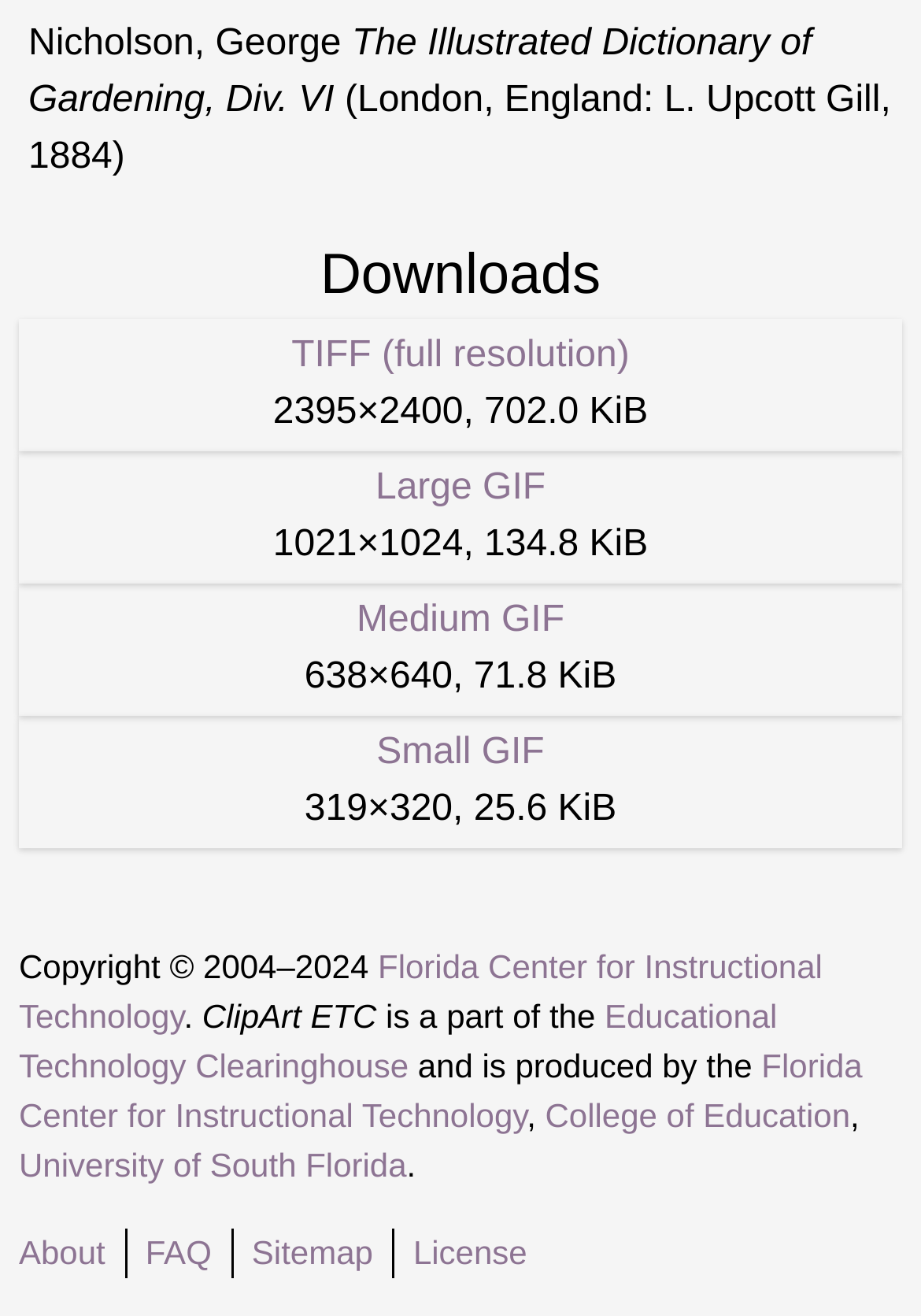Could you locate the bounding box coordinates for the section that should be clicked to accomplish this task: "View Sitemap".

[0.273, 0.937, 0.405, 0.966]